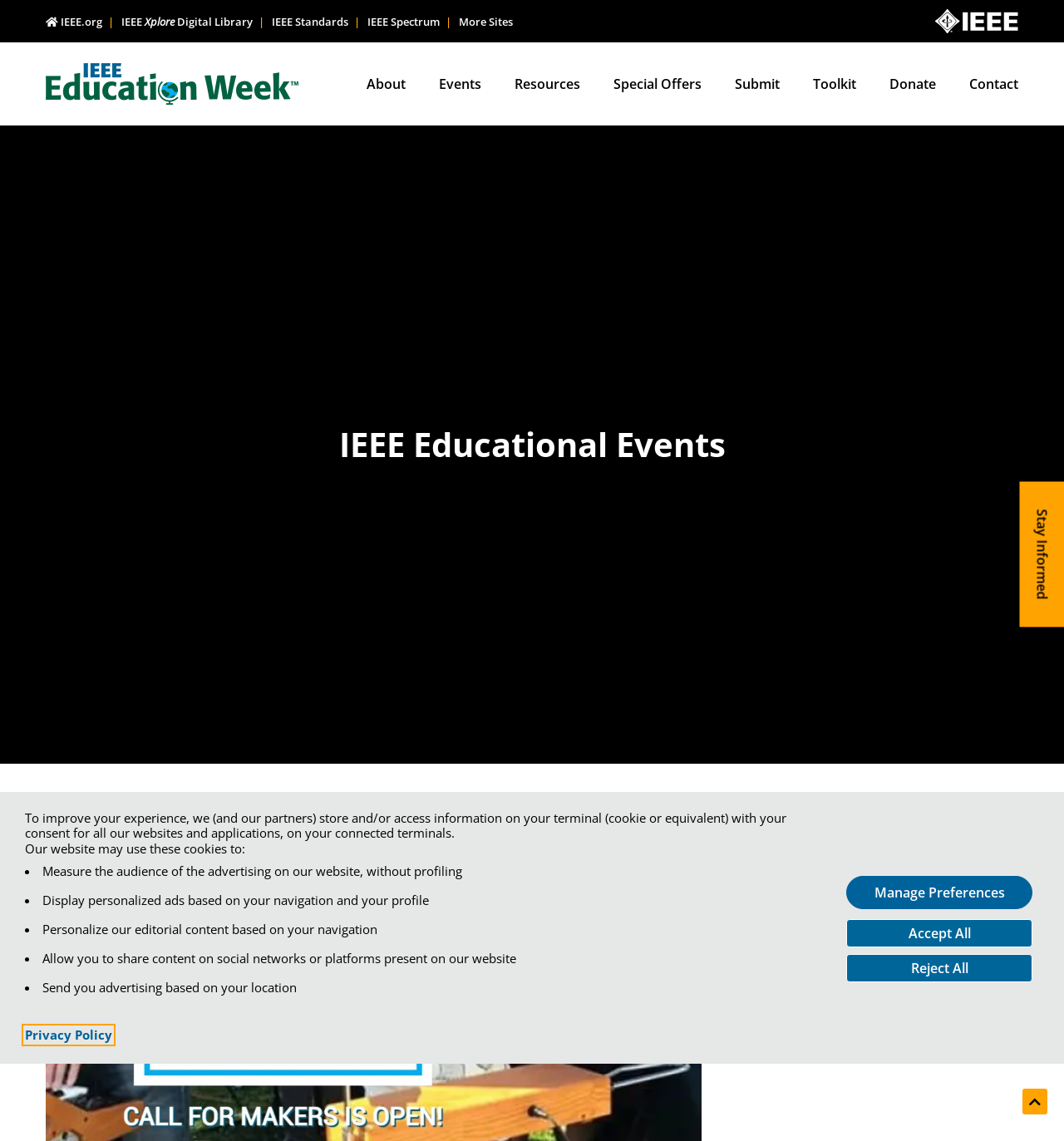Find the bounding box coordinates of the area that needs to be clicked in order to achieve the following instruction: "Read about How does the IEEE History Center Benefit You?". The coordinates should be specified as four float numbers between 0 and 1, i.e., [left, top, right, bottom].

[0.698, 0.77, 0.957, 0.799]